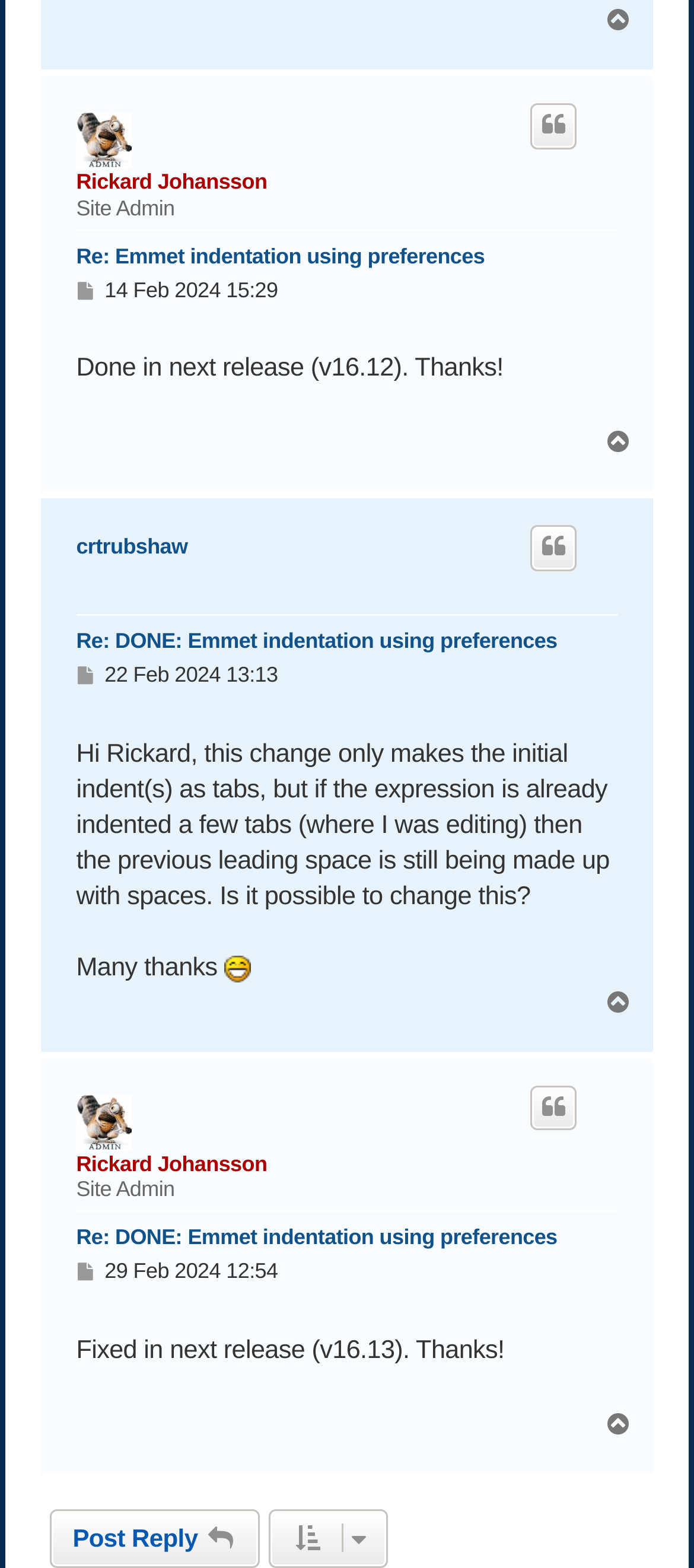Please specify the bounding box coordinates of the area that should be clicked to accomplish the following instruction: "View user profile". The coordinates should consist of four float numbers between 0 and 1, i.e., [left, top, right, bottom].

[0.11, 0.072, 0.202, 0.108]